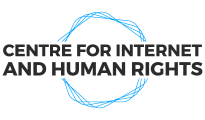Analyze the image and provide a detailed answer to the question: What is the center's focus?

The center's logo and overall design convey a sense of authority and focus on the intersection of technology and human rights, emphasizing its commitment to researching and addressing the implications of digital technologies on society.